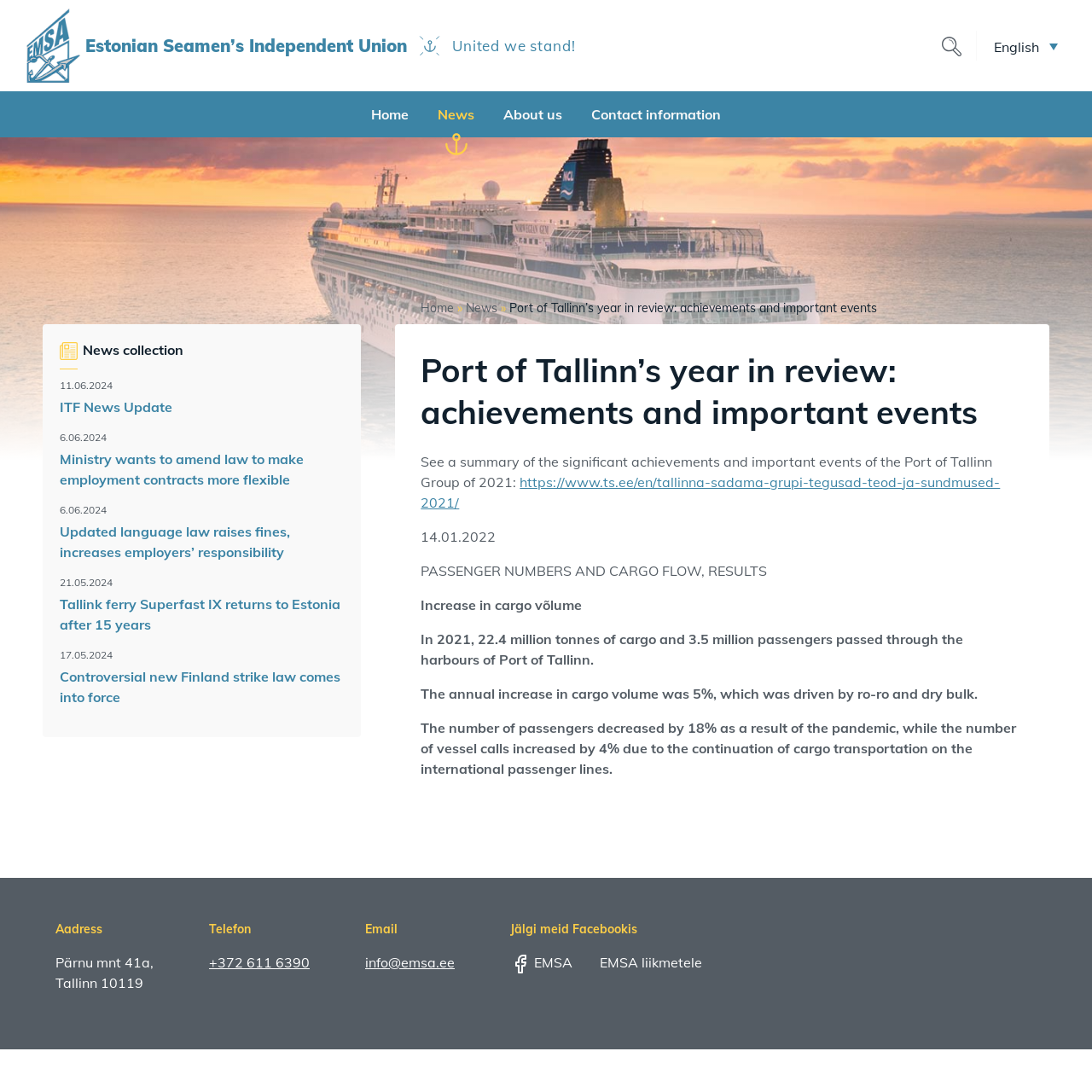What is the address of the Port of Tallinn?
Answer the question in a detailed and comprehensive manner.

I found the answer by looking at the StaticText elements with the text 'Pärnu mnt 41a,' and 'Tallinn 10119' which are children of the contentinfo element.